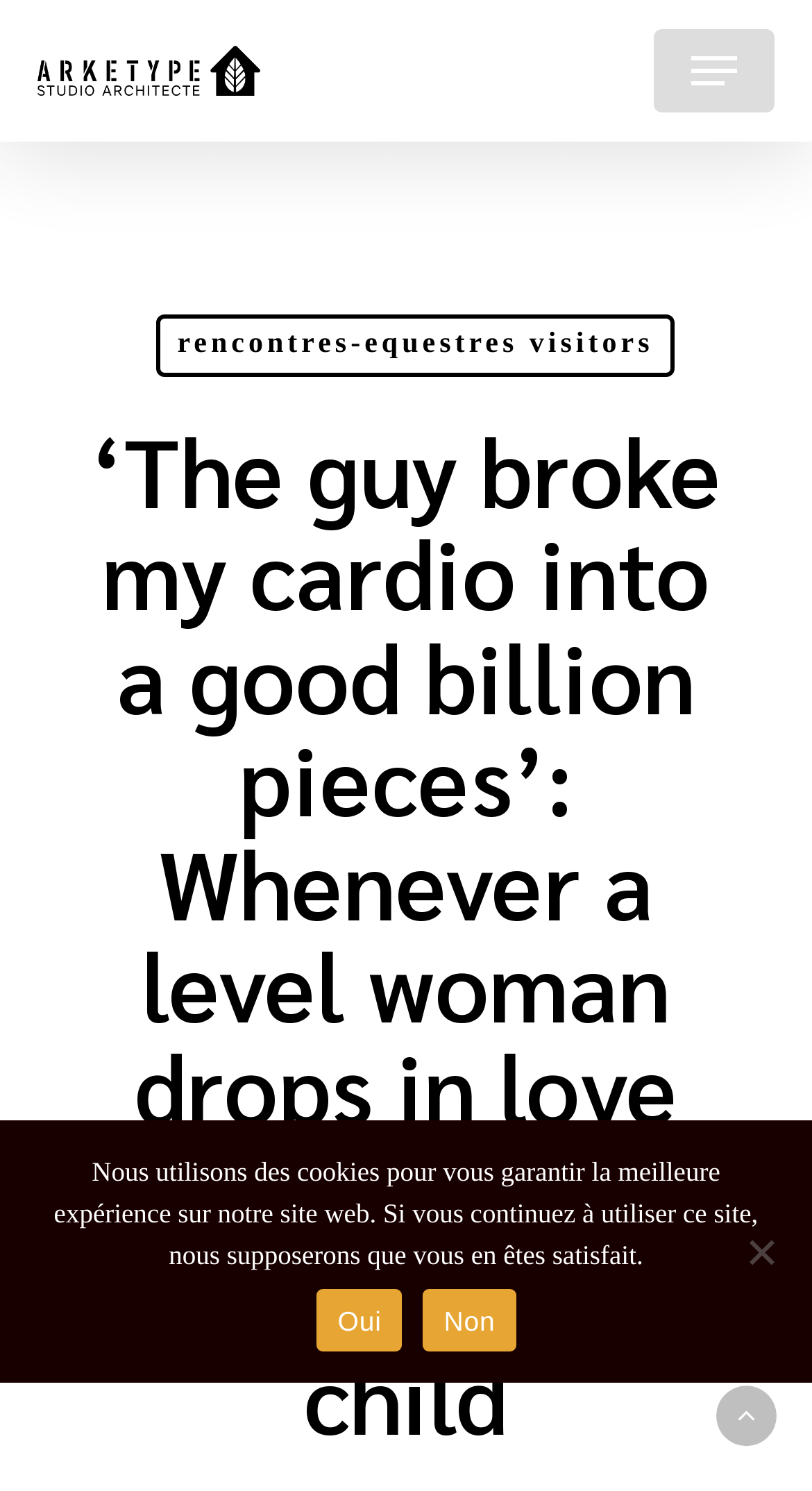What is the name of the studio?
Examine the image closely and answer the question with as much detail as possible.

The name of the studio can be found in the top-left corner of the webpage, where it is written as a link and accompanied by an image with the same name.